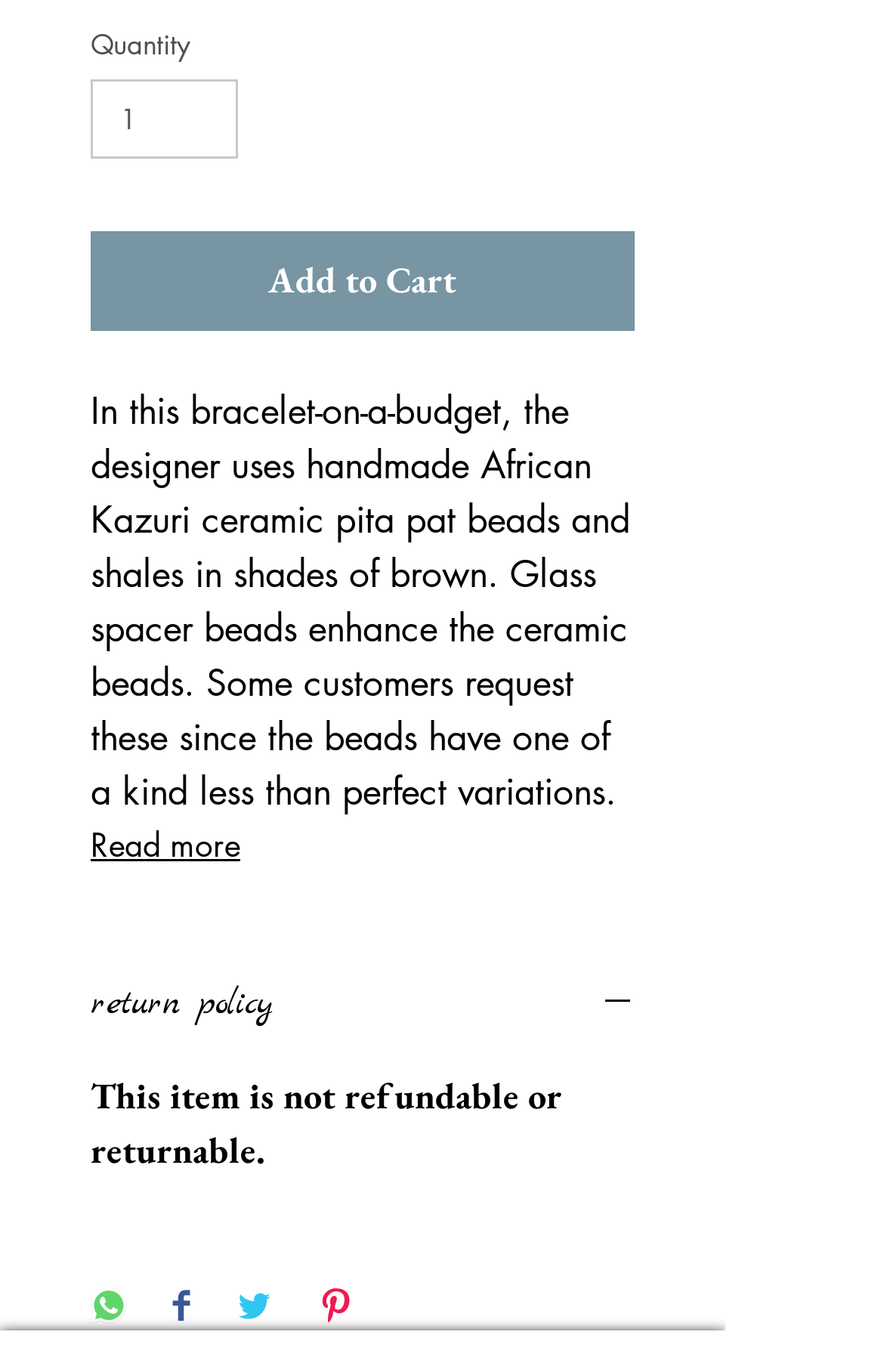Determine the bounding box coordinates of the element's region needed to click to follow the instruction: "Read more". Provide these coordinates as four float numbers between 0 and 1, formatted as [left, top, right, bottom].

[0.103, 0.598, 0.718, 0.635]